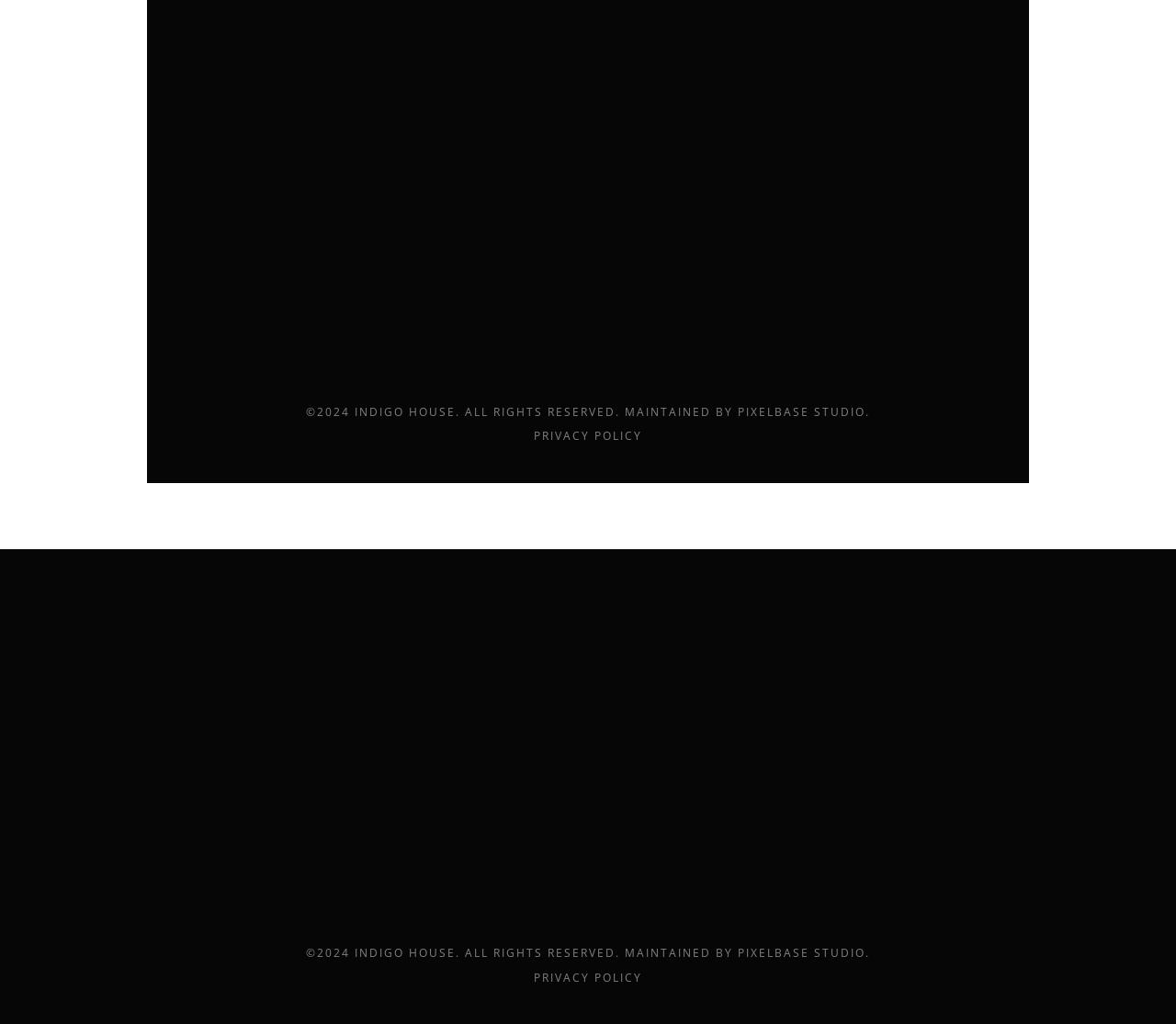Pinpoint the bounding box coordinates of the area that should be clicked to complete the following instruction: "Read the PRIVACY POLICY". The coordinates must be given as four float numbers between 0 and 1, i.e., [left, top, right, bottom].

[0.454, 0.418, 0.546, 0.434]